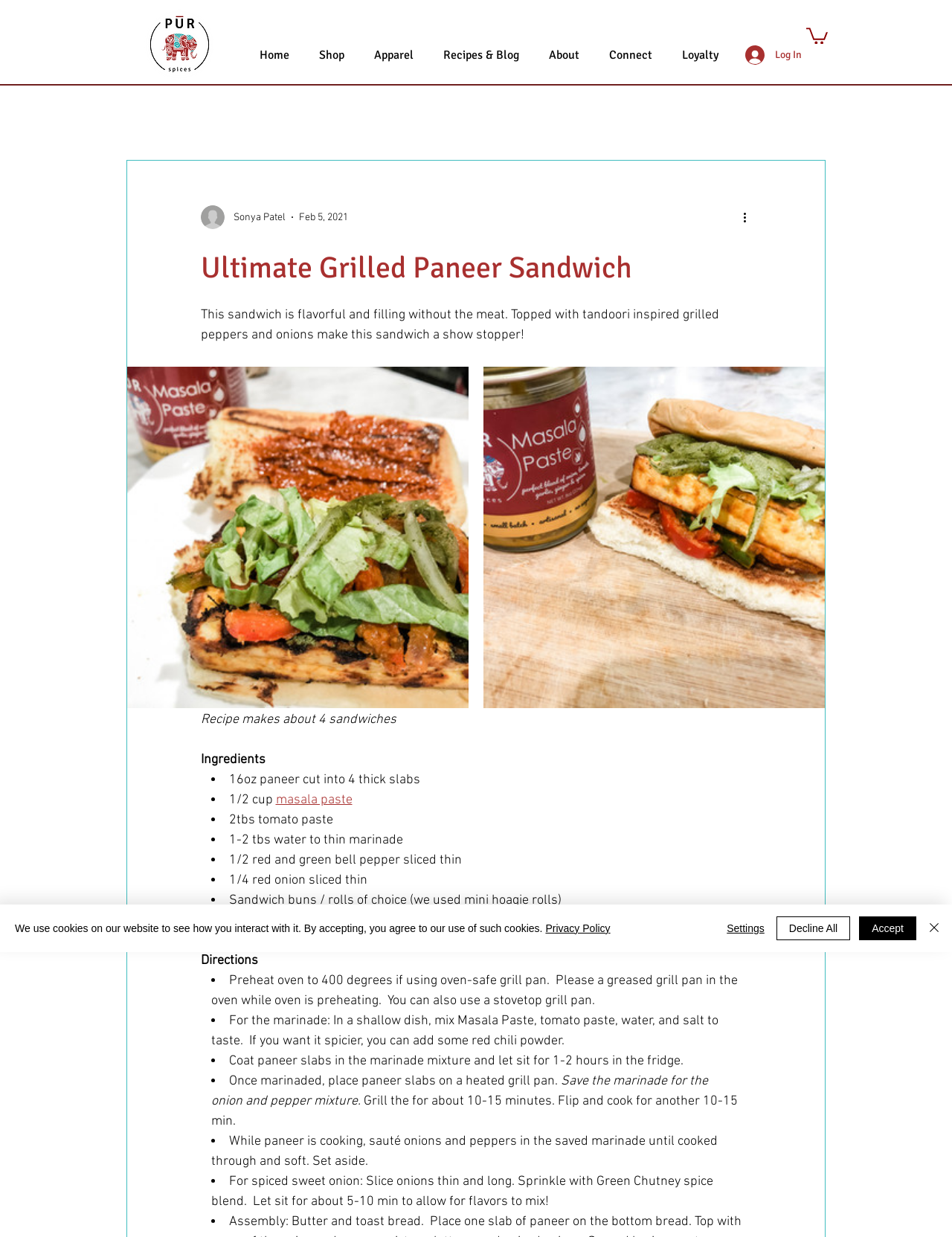Locate the bounding box coordinates of the element that should be clicked to fulfill the instruction: "Go to Home".

[0.257, 0.036, 0.32, 0.054]